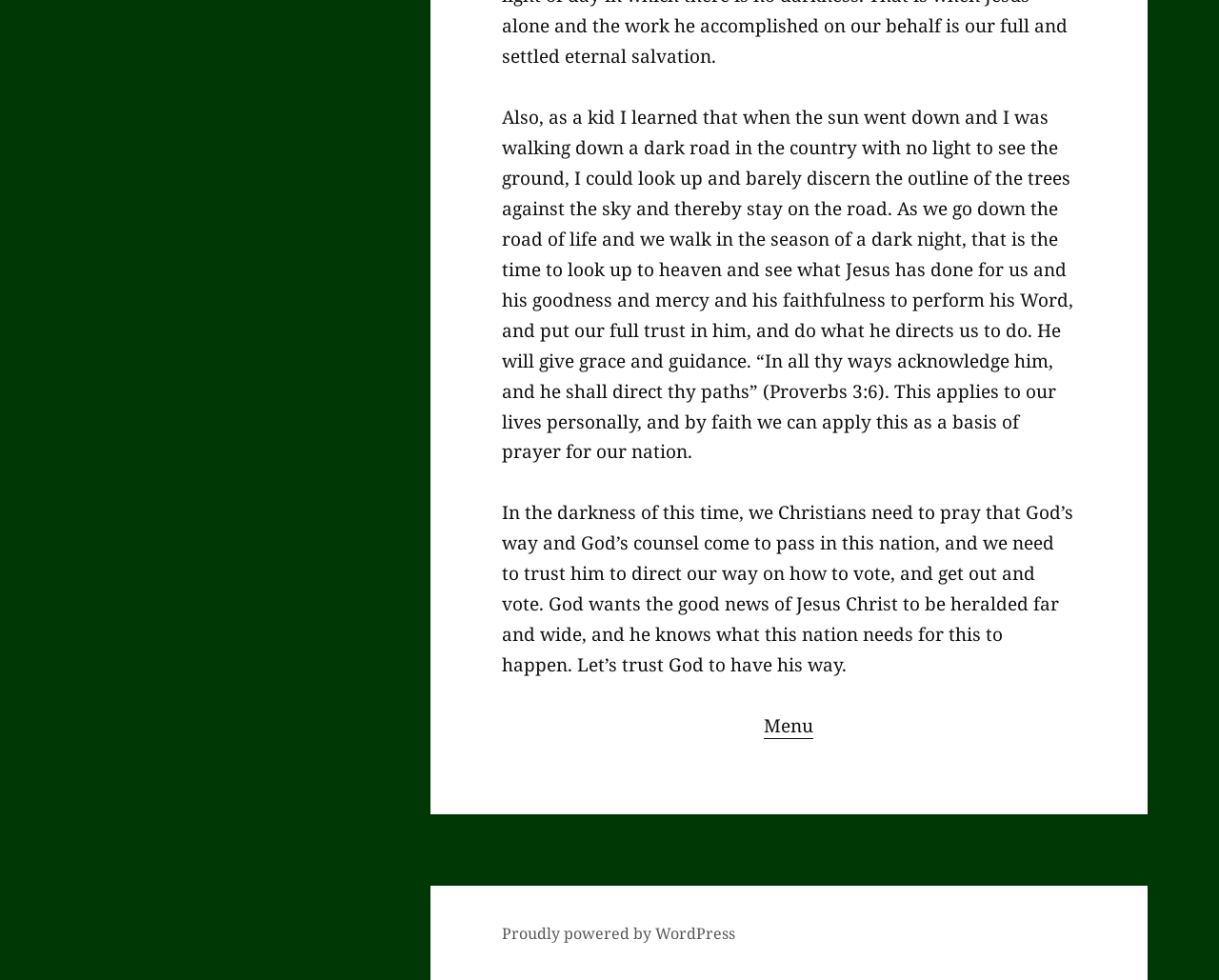Using the given element description, provide the bounding box coordinates (top-left x, top-left y, bottom-right x, bottom-right y) for the corresponding UI element in the screenshot: Menu

[0.627, 0.728, 0.667, 0.754]